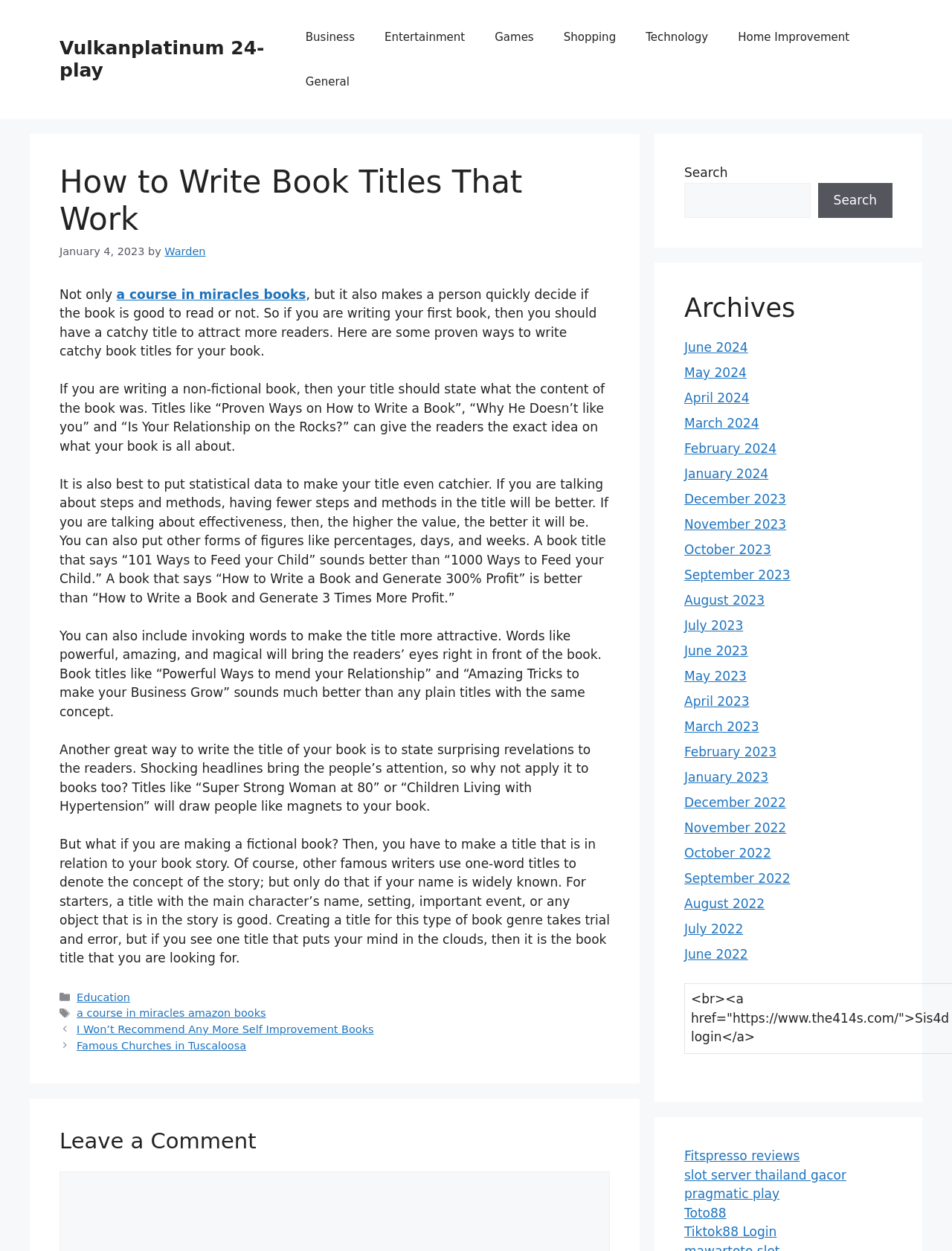Can you pinpoint the bounding box coordinates for the clickable element required for this instruction: "Click on the link to a course in miracles books"? The coordinates should be four float numbers between 0 and 1, i.e., [left, top, right, bottom].

[0.122, 0.229, 0.321, 0.241]